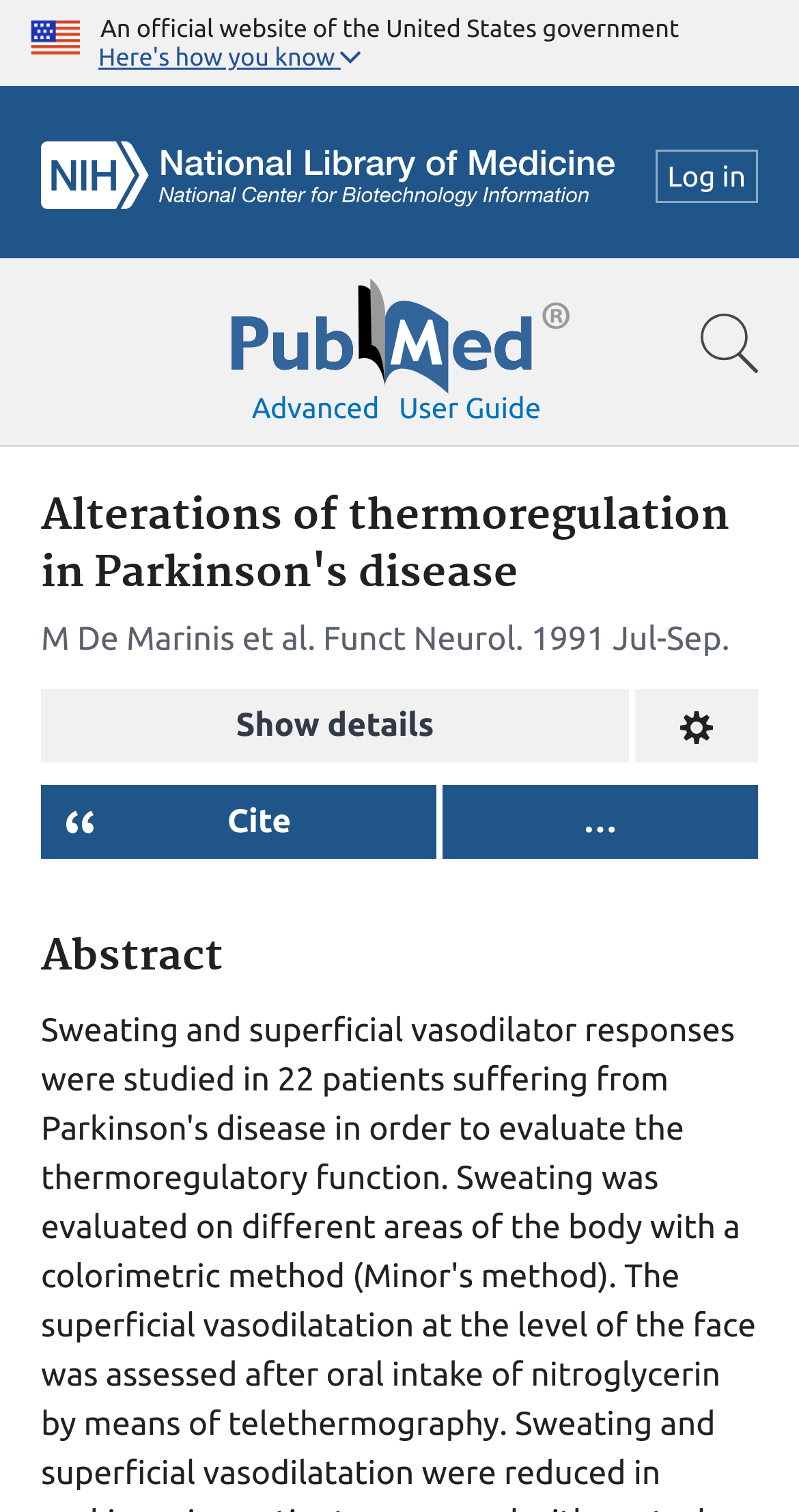Answer briefly with one word or phrase:
What is the name of the government website?

An official website of the United States government